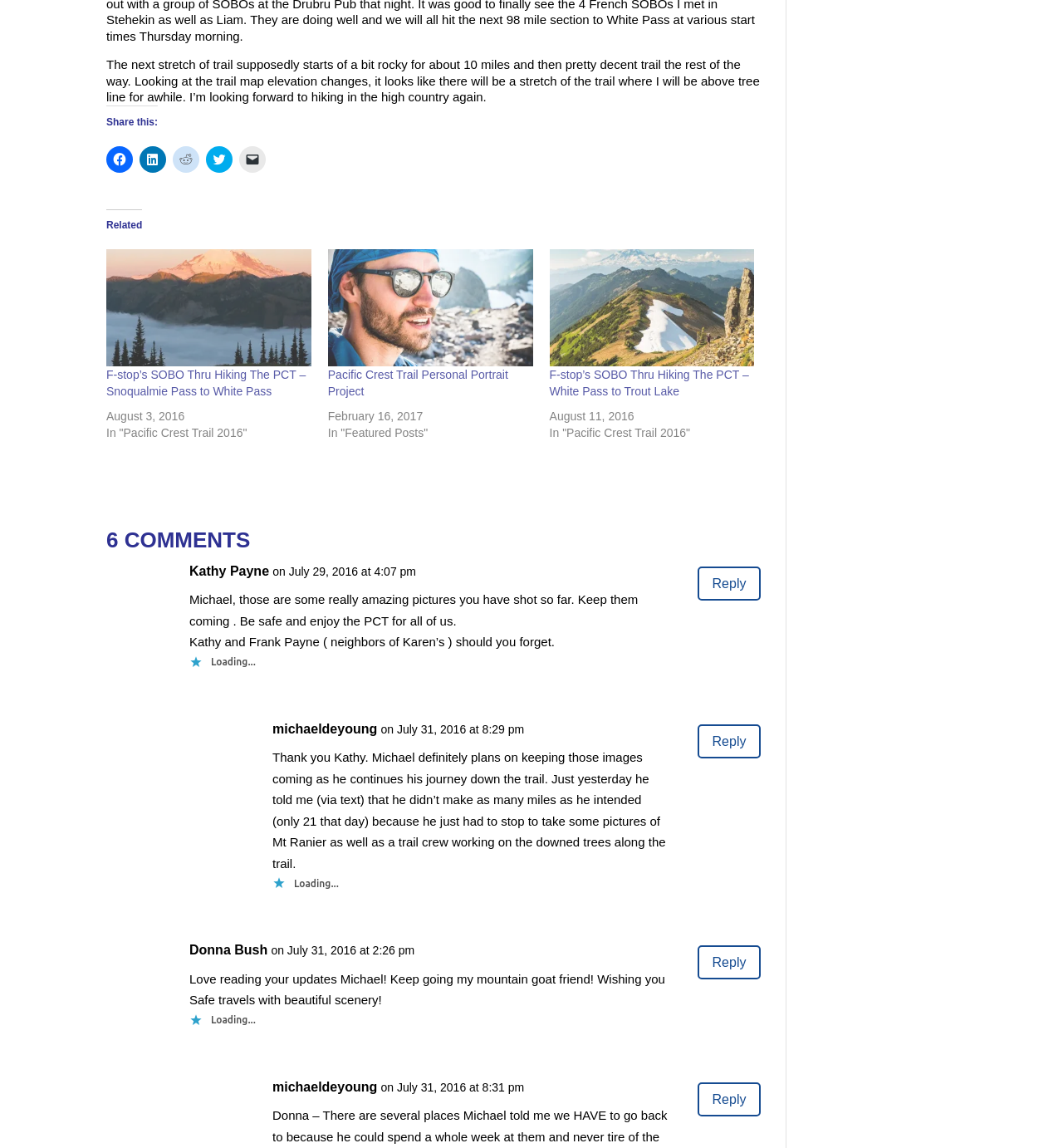What is the date of the latest comment?
Answer the question with as much detail as you can, using the image as a reference.

I looked at the dates associated with each comment and found that the latest comment was made on July 31, 2016.